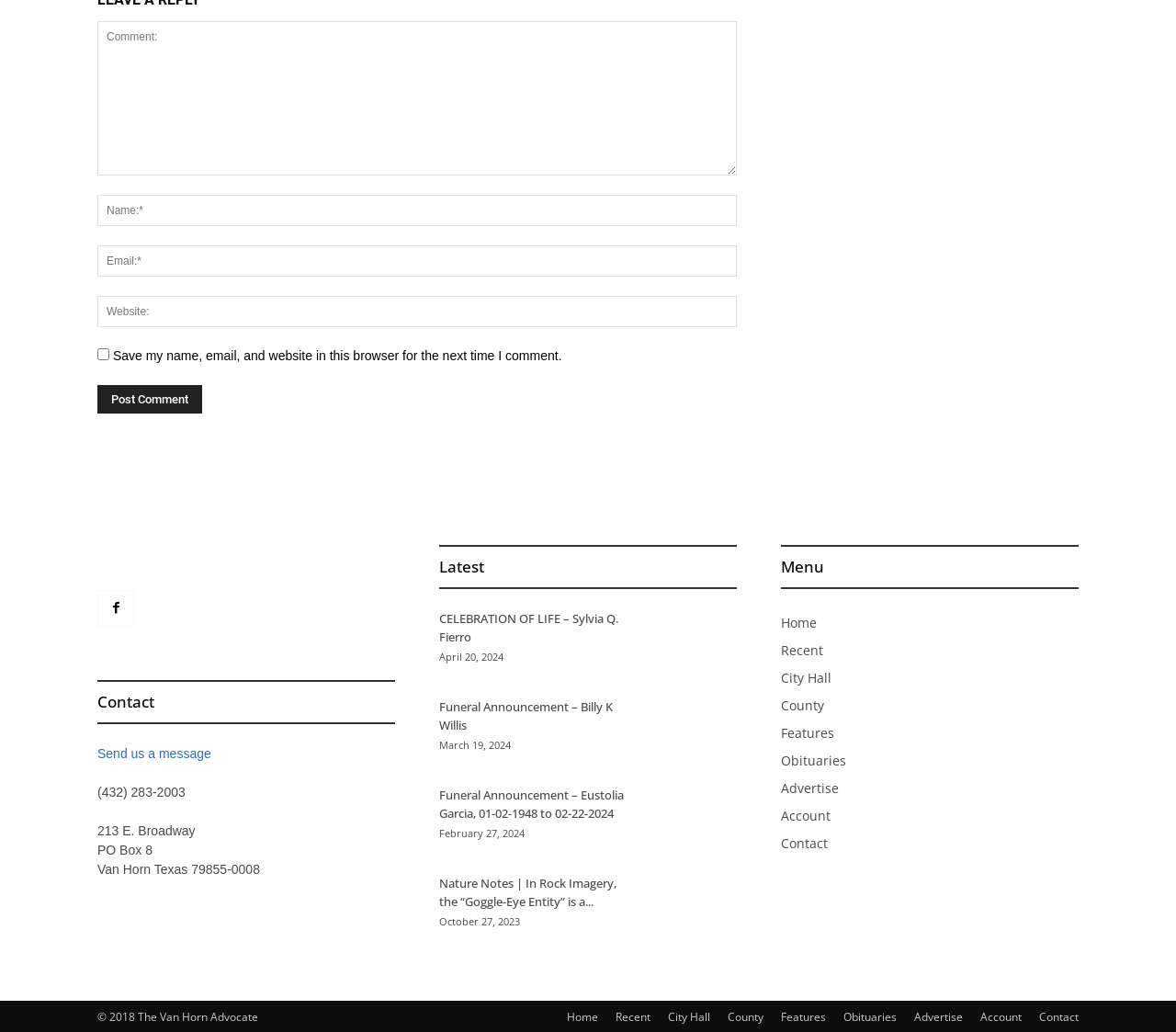What is the main topic of the webpage?
Using the image, answer in one word or phrase.

Local news and obituaries